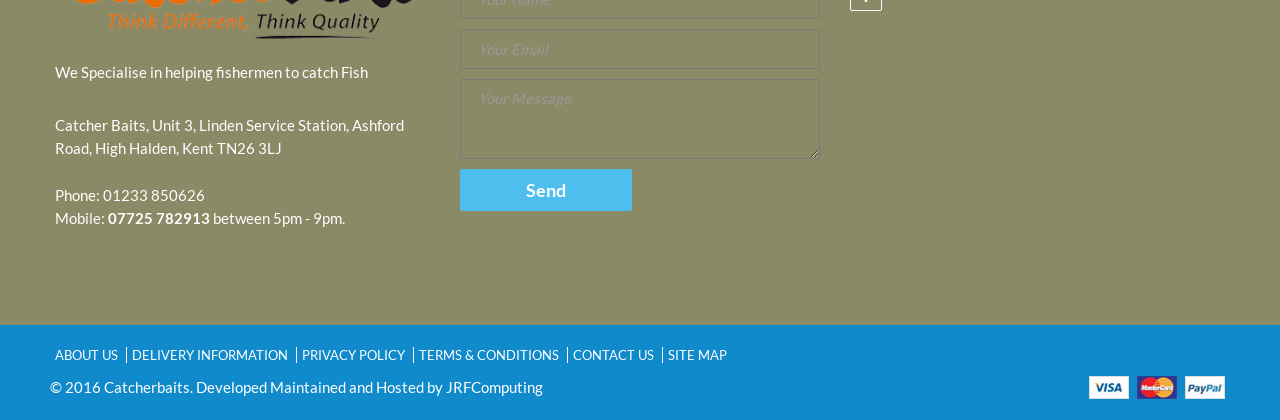Give a one-word or short-phrase answer to the following question: 
What is the phone number?

01233 850626